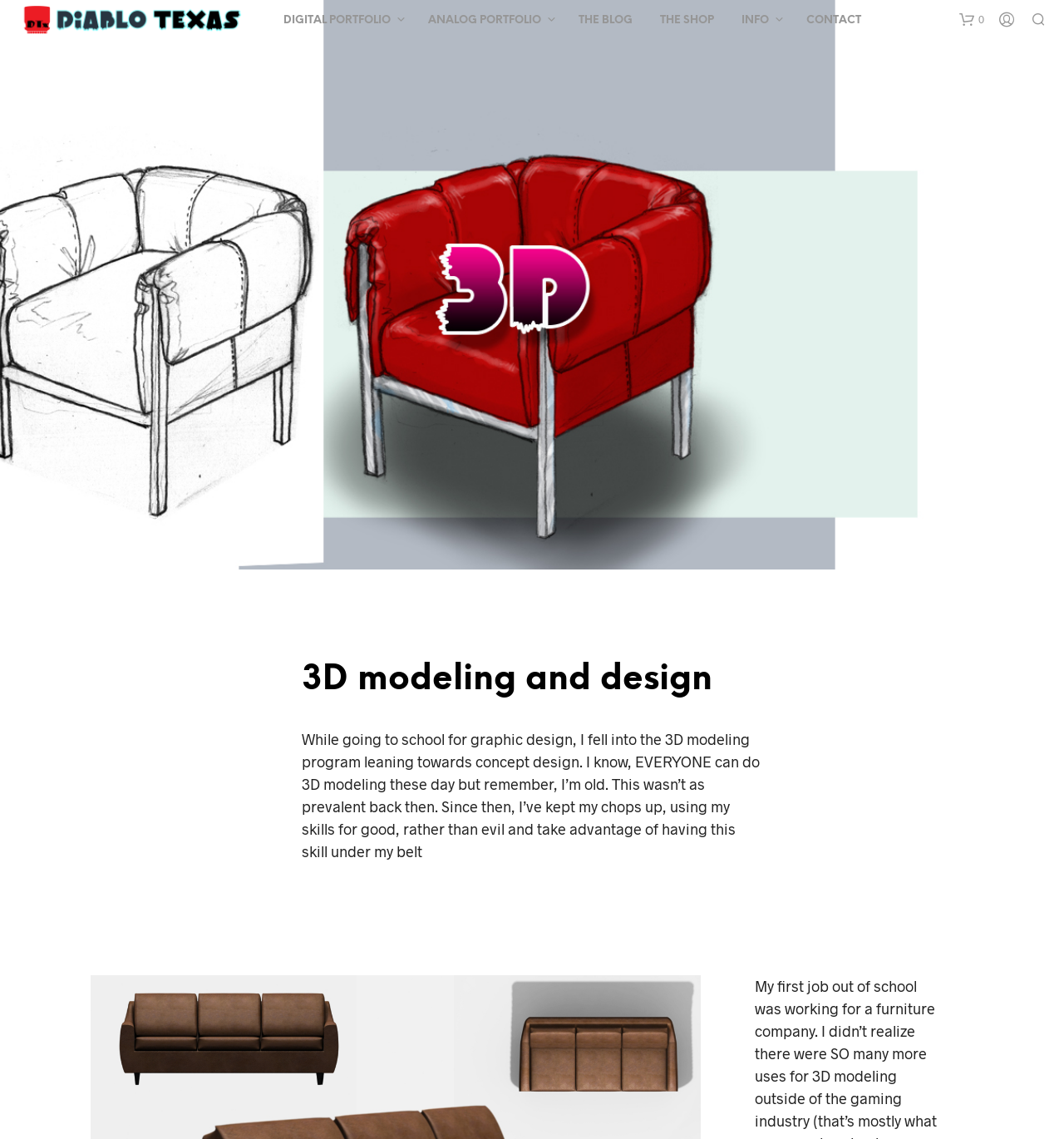What is the current state of the shopping cart?
Refer to the image and give a detailed response to the question.

The current state of the shopping cart can be determined by looking at the static text element that says 'NO PRODUCTS IN THE CART.', which indicates that the shopping cart is currently empty.